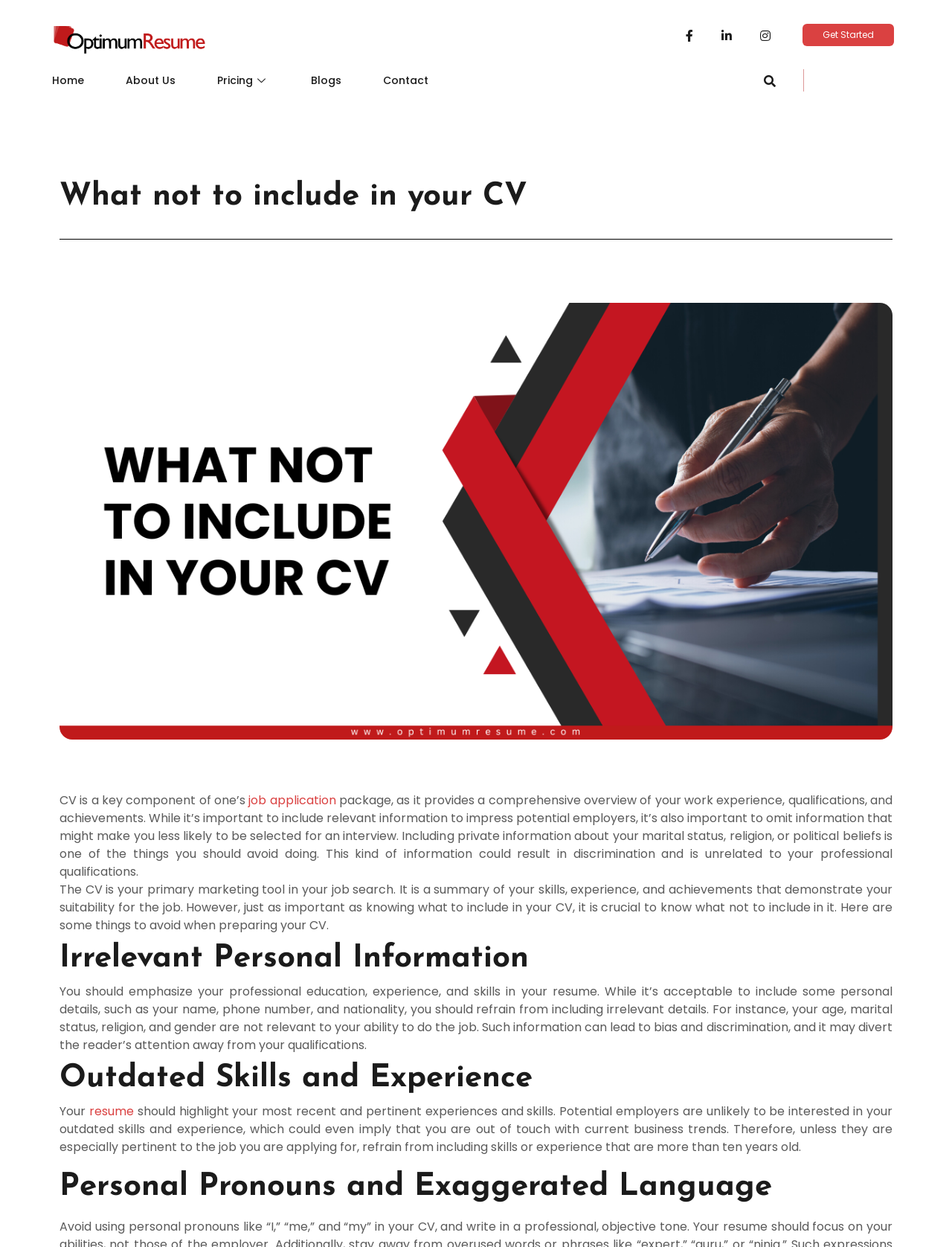What is the purpose of a CV?
Observe the image and answer the question with a one-word or short phrase response.

To provide a comprehensive overview